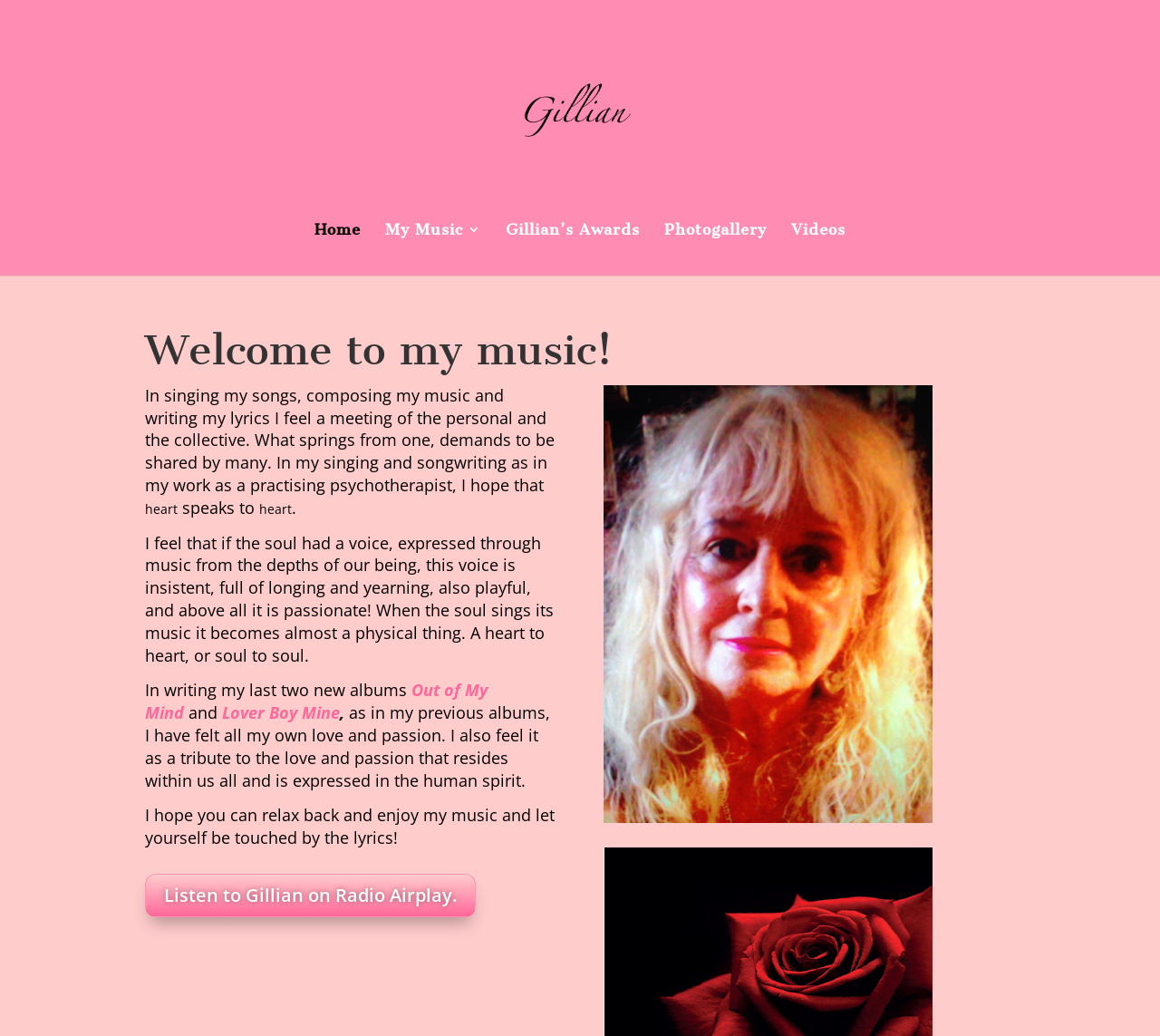Locate the bounding box coordinates of the clickable region necessary to complete the following instruction: "Visit the Technology page". Provide the coordinates in the format of four float numbers between 0 and 1, i.e., [left, top, right, bottom].

None